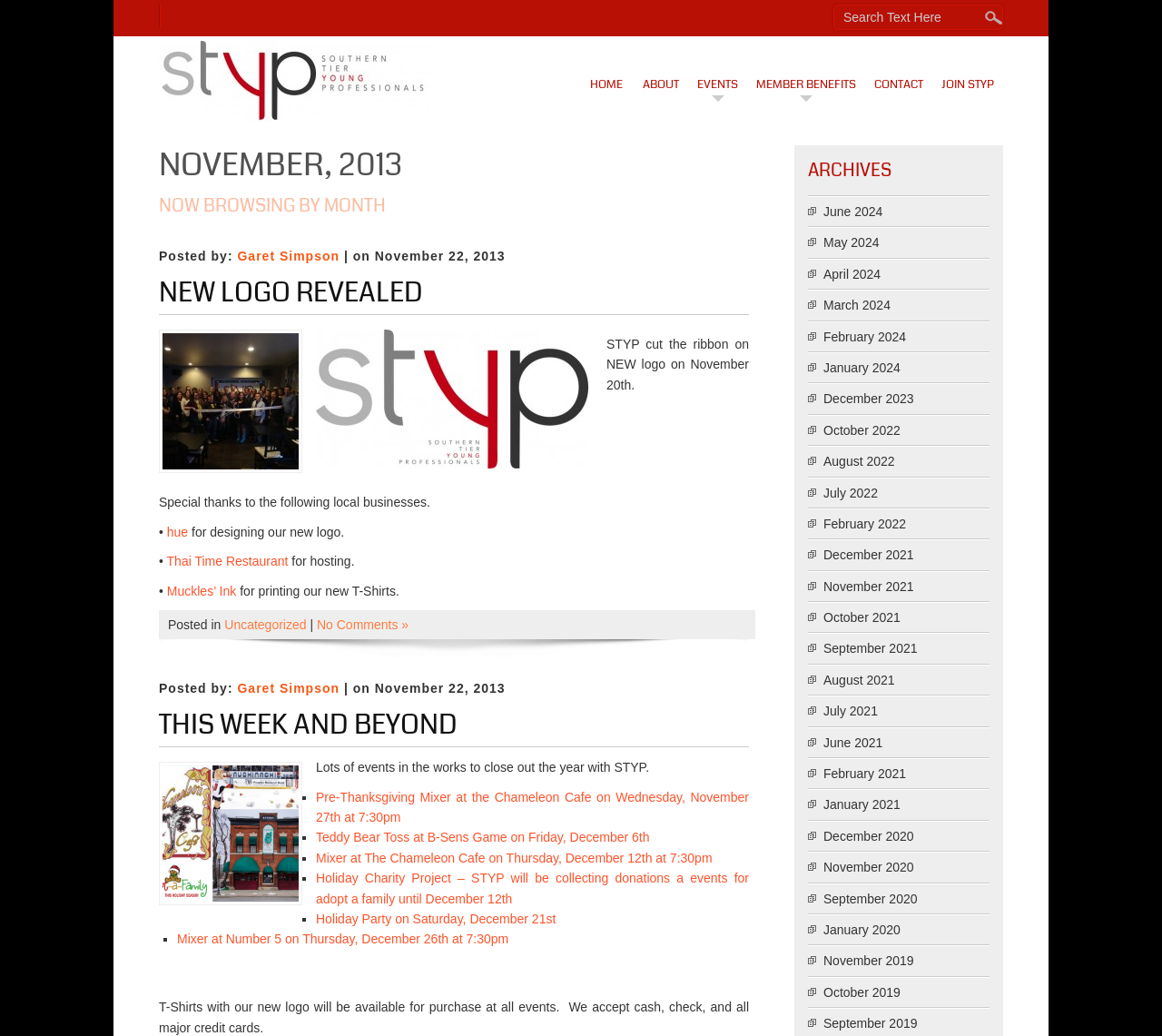Using the provided description: "name="s" placeholder="Search Text Here"", find the bounding box coordinates of the corresponding UI element. The output should be four float numbers between 0 and 1, in the format [left, top, right, bottom].

[0.717, 0.004, 0.863, 0.029]